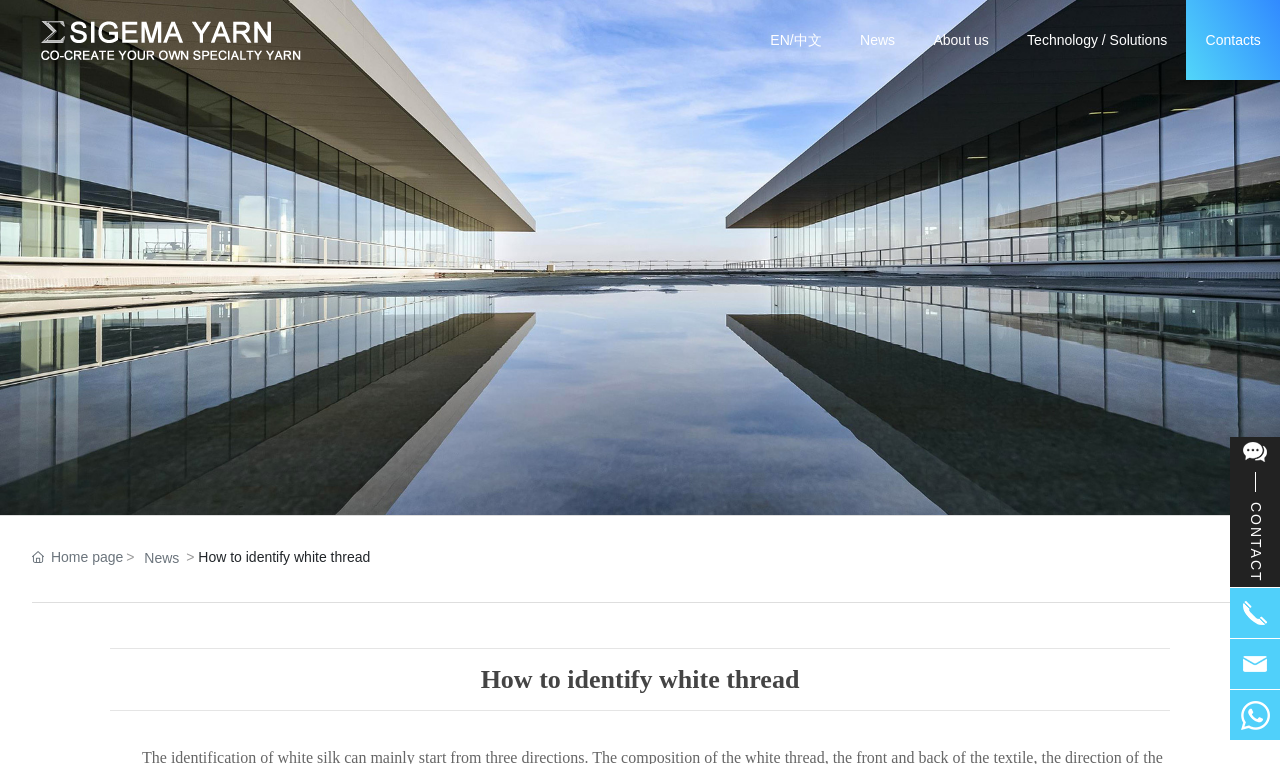How many main navigation links are there?
Provide a detailed and well-explained answer to the question.

I examined the top navigation bar and found five links: 'EN/中文', 'News', 'About us', 'Technology / Solutions', and 'Contacts'.